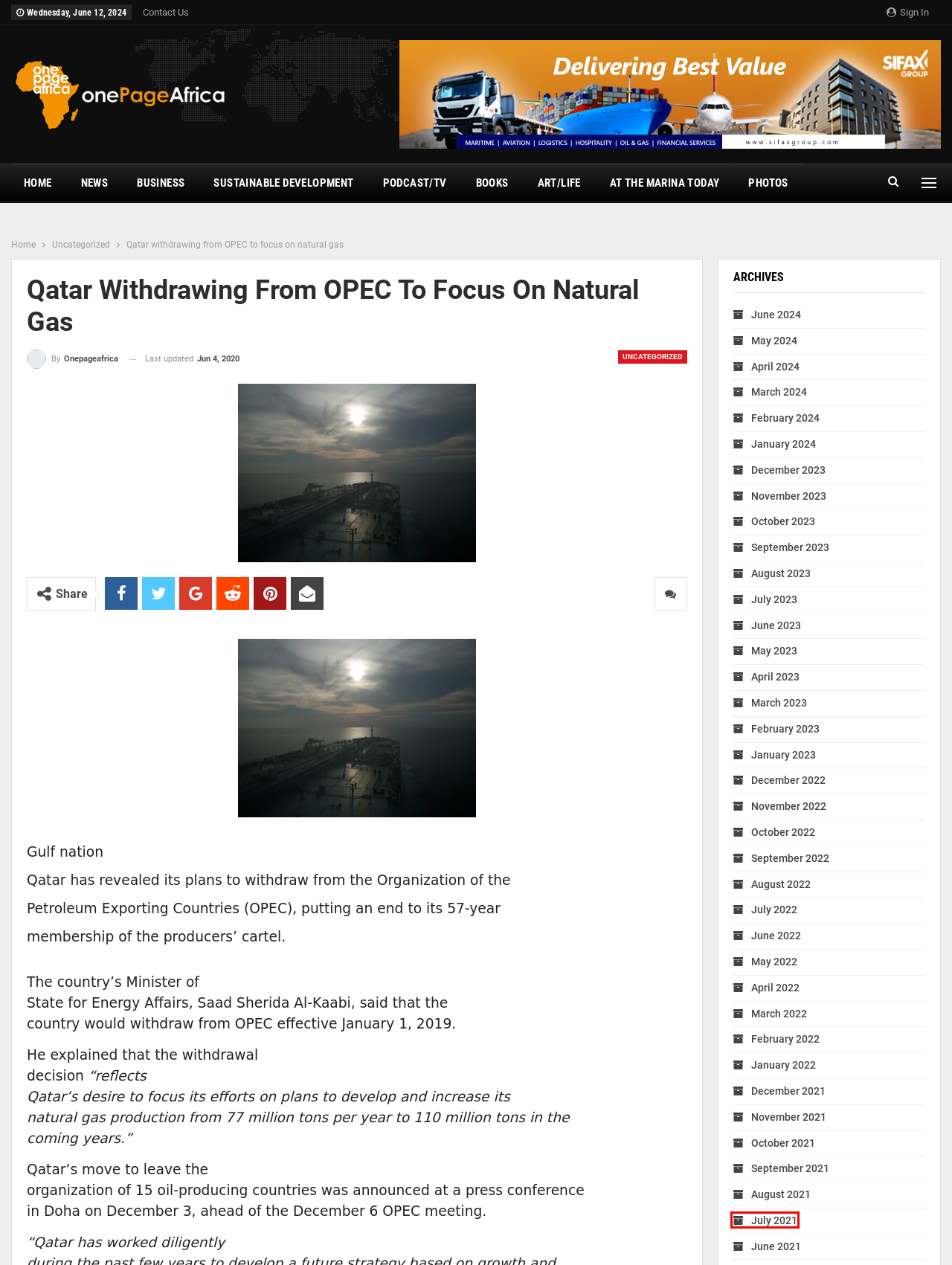Observe the provided screenshot of a webpage with a red bounding box around a specific UI element. Choose the webpage description that best fits the new webpage after you click on the highlighted element. These are your options:
A. September 2021 – OnePage Africa
B. March 2023 – OnePage Africa
C. May 2022 – OnePage Africa
D. October 2021 – OnePage Africa
E. February 2023 – OnePage Africa
F. July 2021 – OnePage Africa
G. August 2021 – OnePage Africa
H. June 2024 – OnePage Africa

F